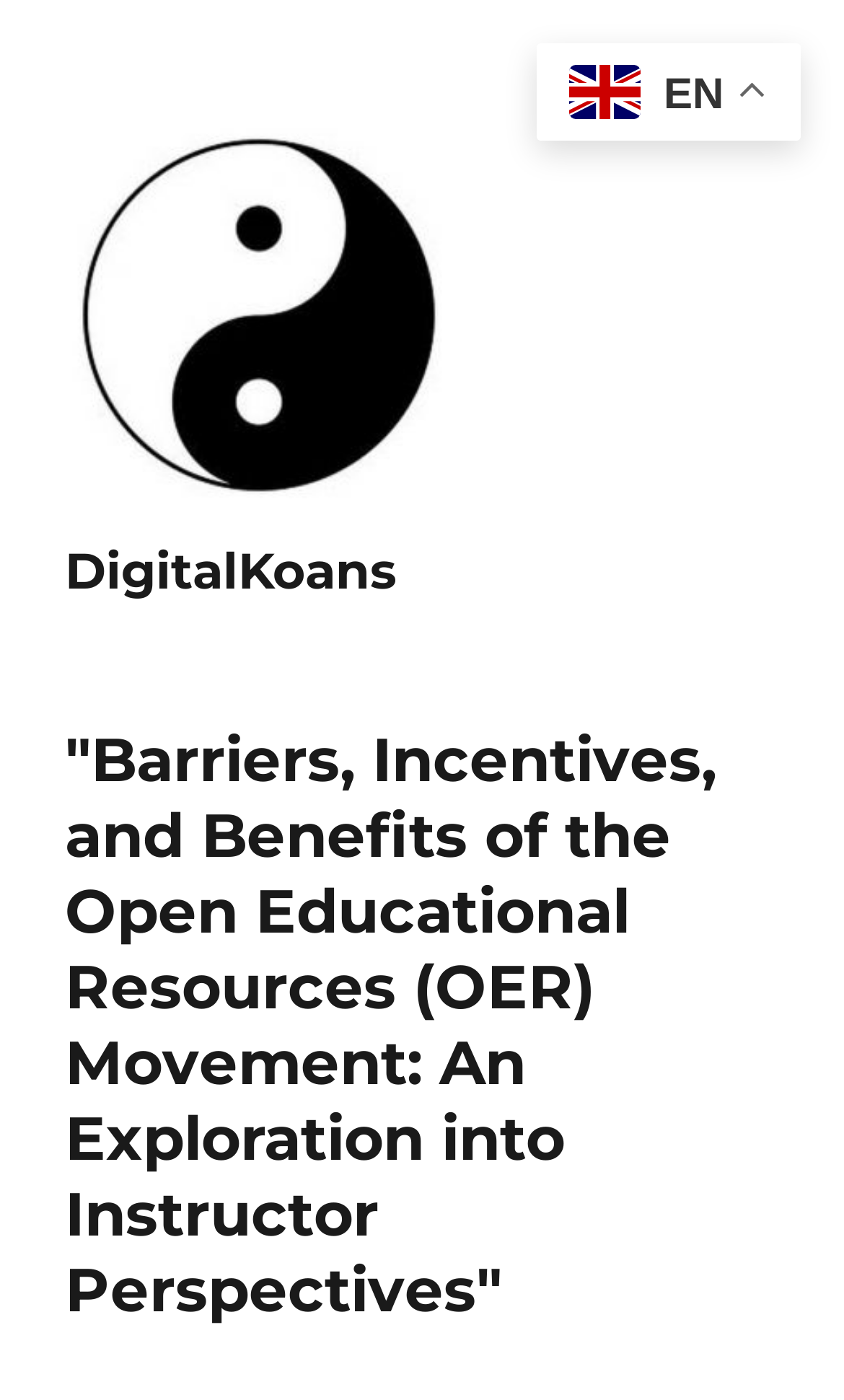What is the purpose of the image on the top right corner?
Using the image as a reference, deliver a detailed and thorough answer to the question.

The image on the top right corner is accompanied by a static text element 'EN', which suggests that the image is related to language selection, and it is likely used to toggle between different languages, although only one language option is available in this case.